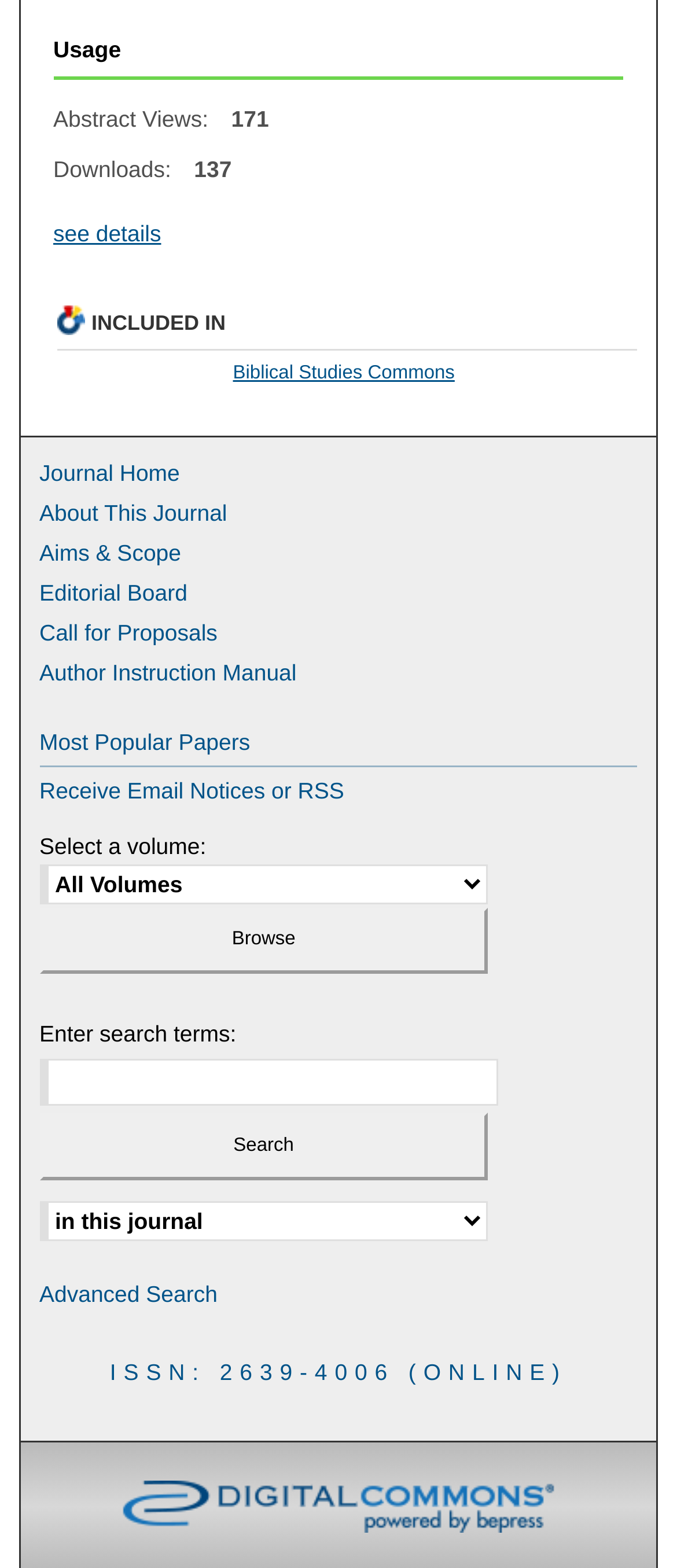Predict the bounding box coordinates of the area that should be clicked to accomplish the following instruction: "Browse volumes". The bounding box coordinates should consist of four float numbers between 0 and 1, i.e., [left, top, right, bottom].

[0.058, 0.579, 0.721, 0.621]